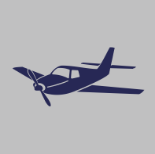Break down the image and describe each part extensively.

The image features a stylized illustration of an aeroplane, prominently displayed as part of the "Aeroplane Insurance" section. Its design suggests a sleek, modern aircraft, embodying the theme of aviation insurance. This visual serves as a key representation for prospective clients seeking coverage tailored to their aeronautical needs. The image is featured within a context that emphasizes benefits such as custom cover options and potential discounts, helping to convey the appeal of the insurance offerings available.